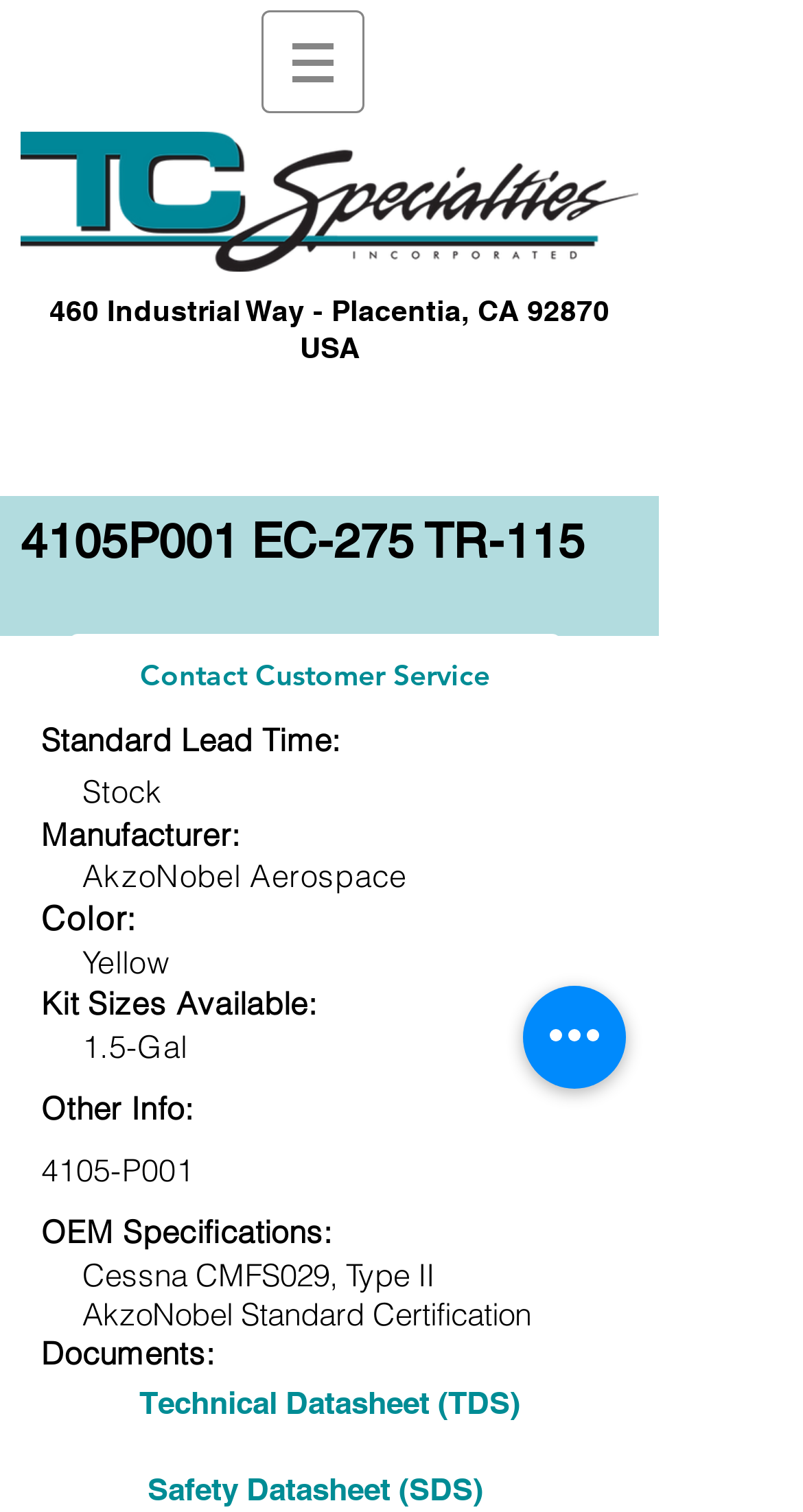What type of document is available for the product?
Please provide a comprehensive answer to the question based on the webpage screenshot.

I found the document type by looking at the link element that says 'Technical Datasheet (TDS)', which indicates that a technical datasheet is available for the product.